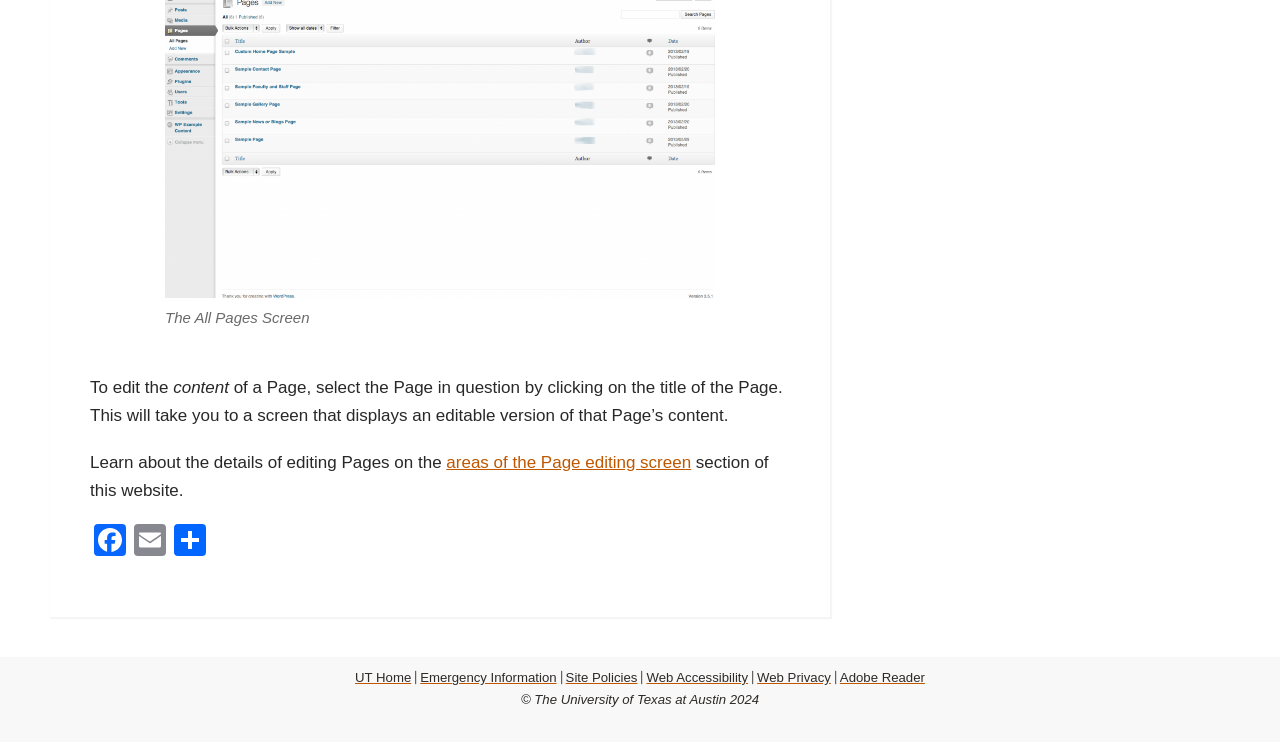Determine the bounding box coordinates of the clickable region to execute the instruction: "go to Web Accessibility". The coordinates should be four float numbers between 0 and 1, denoted as [left, top, right, bottom].

[0.505, 0.903, 0.584, 0.924]